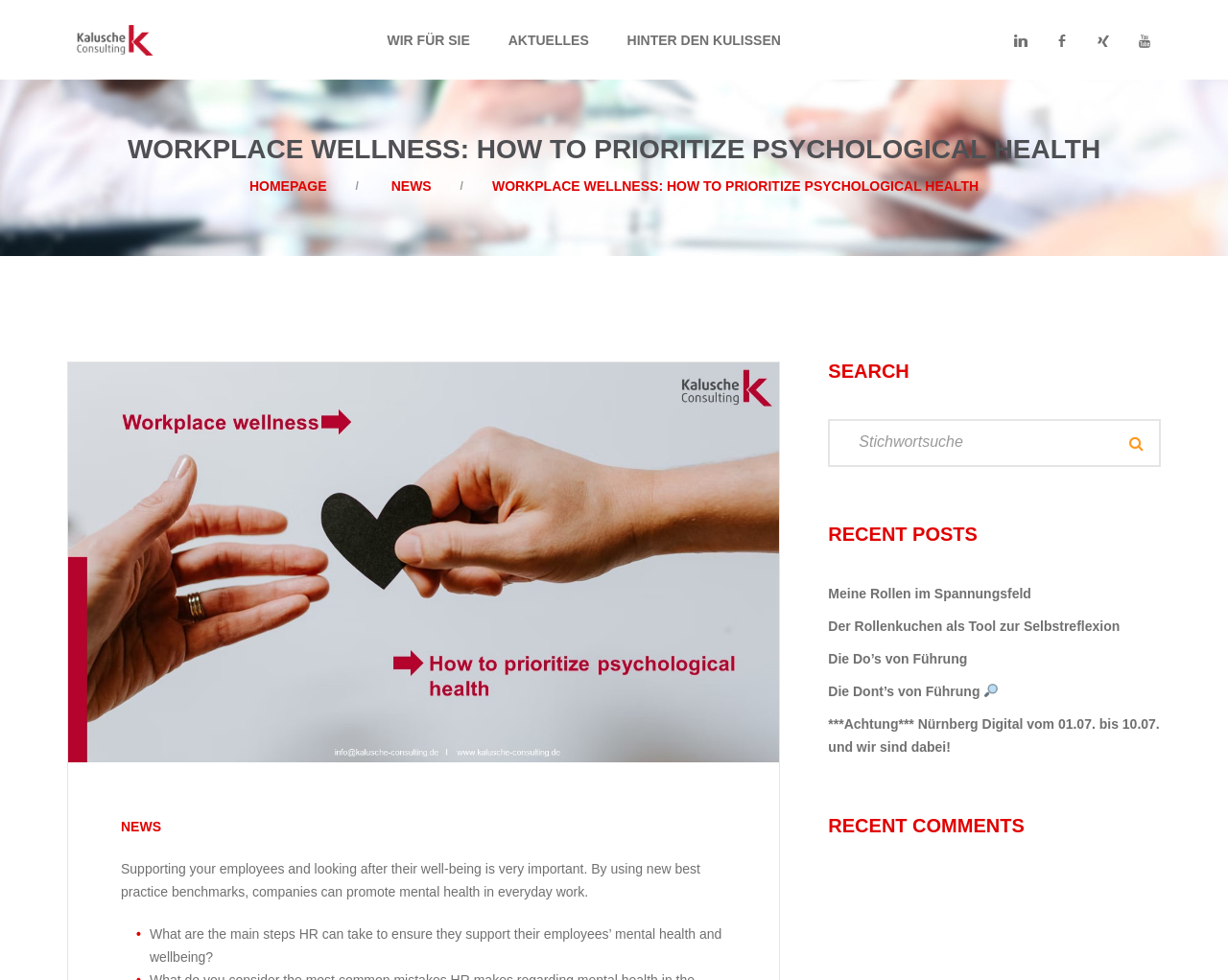Can you pinpoint the bounding box coordinates for the clickable element required for this instruction: "Check the 'RECENT COMMENTS' section"? The coordinates should be four float numbers between 0 and 1, i.e., [left, top, right, bottom].

[0.674, 0.85, 0.945, 0.87]